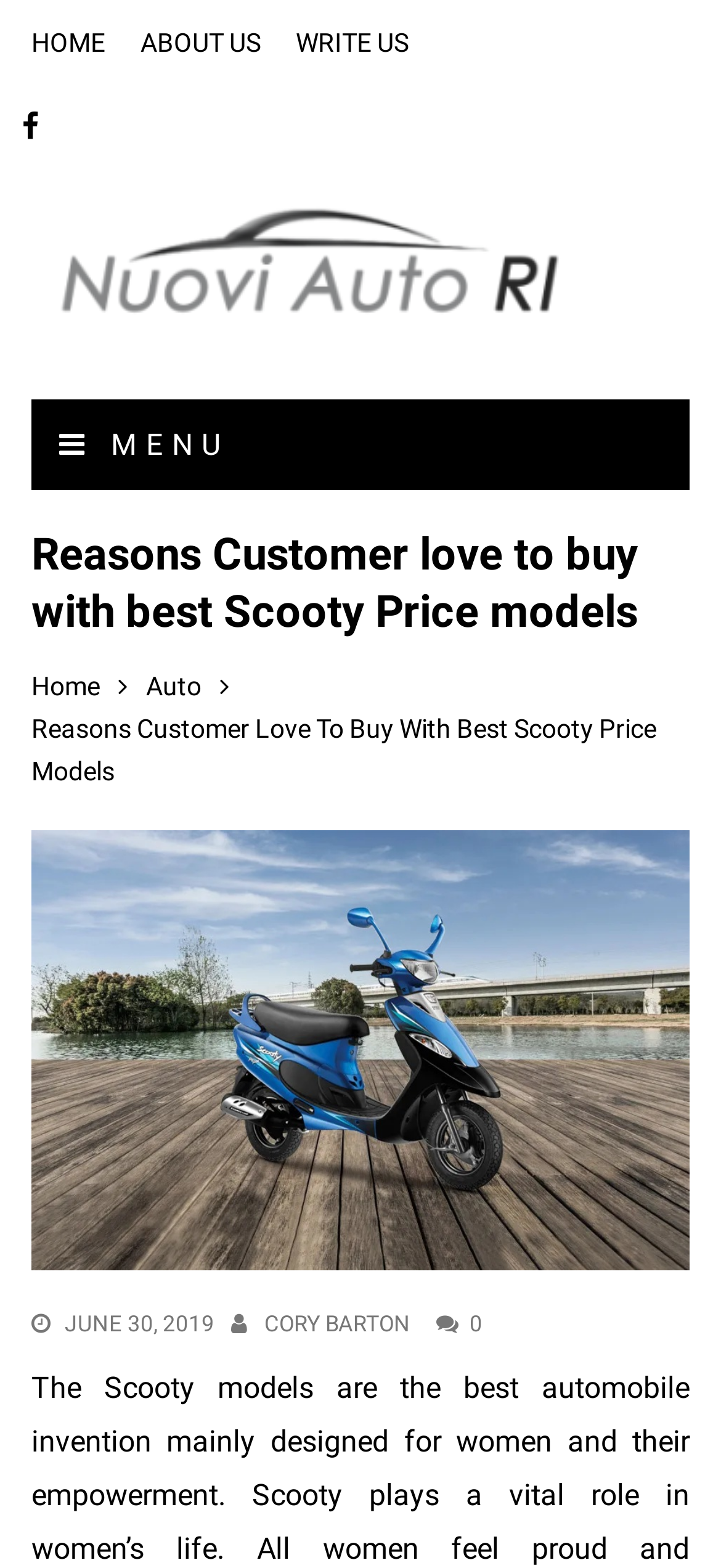Please locate the clickable area by providing the bounding box coordinates to follow this instruction: "read the article".

[0.043, 0.455, 0.91, 0.501]